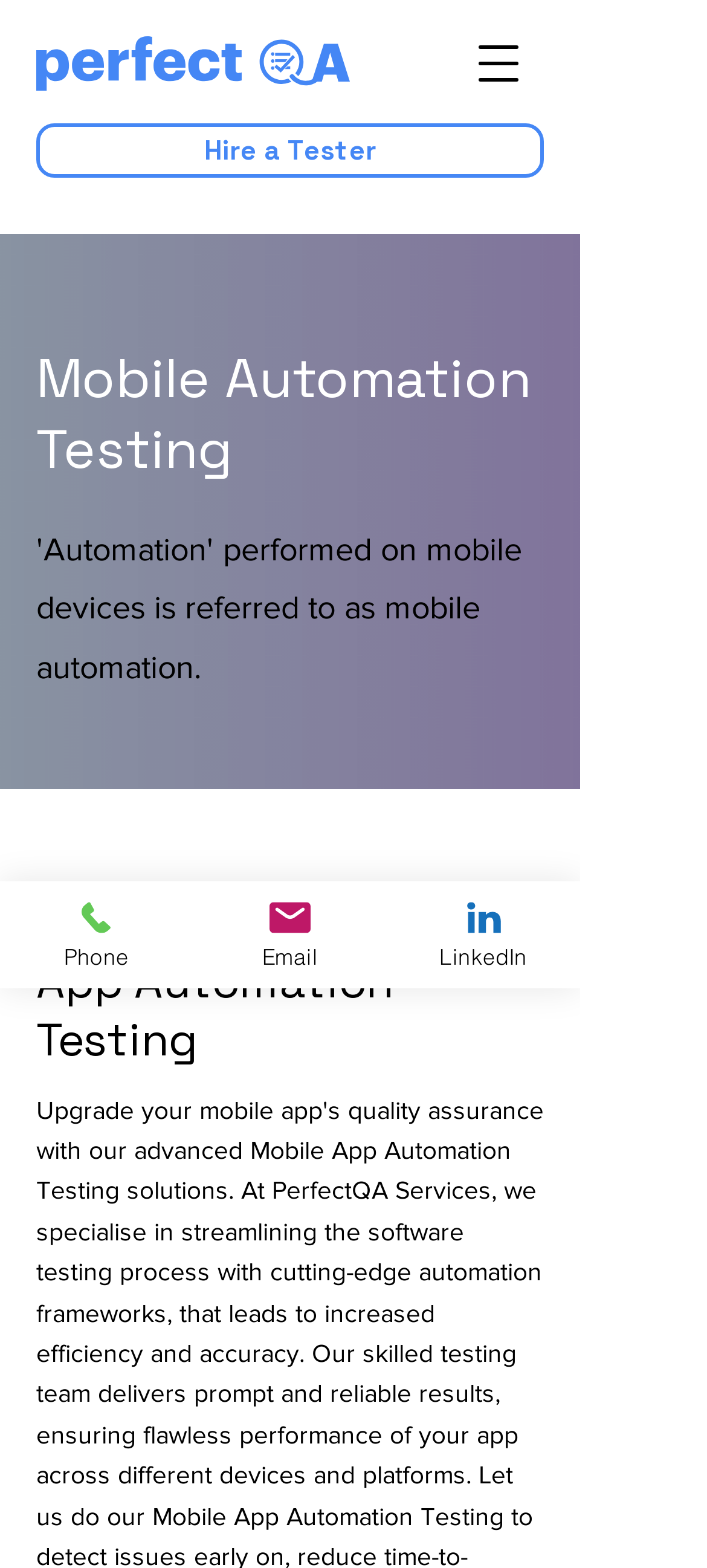Answer the question with a single word or phrase: 
What is the logo of the company?

PerfectQA Logo